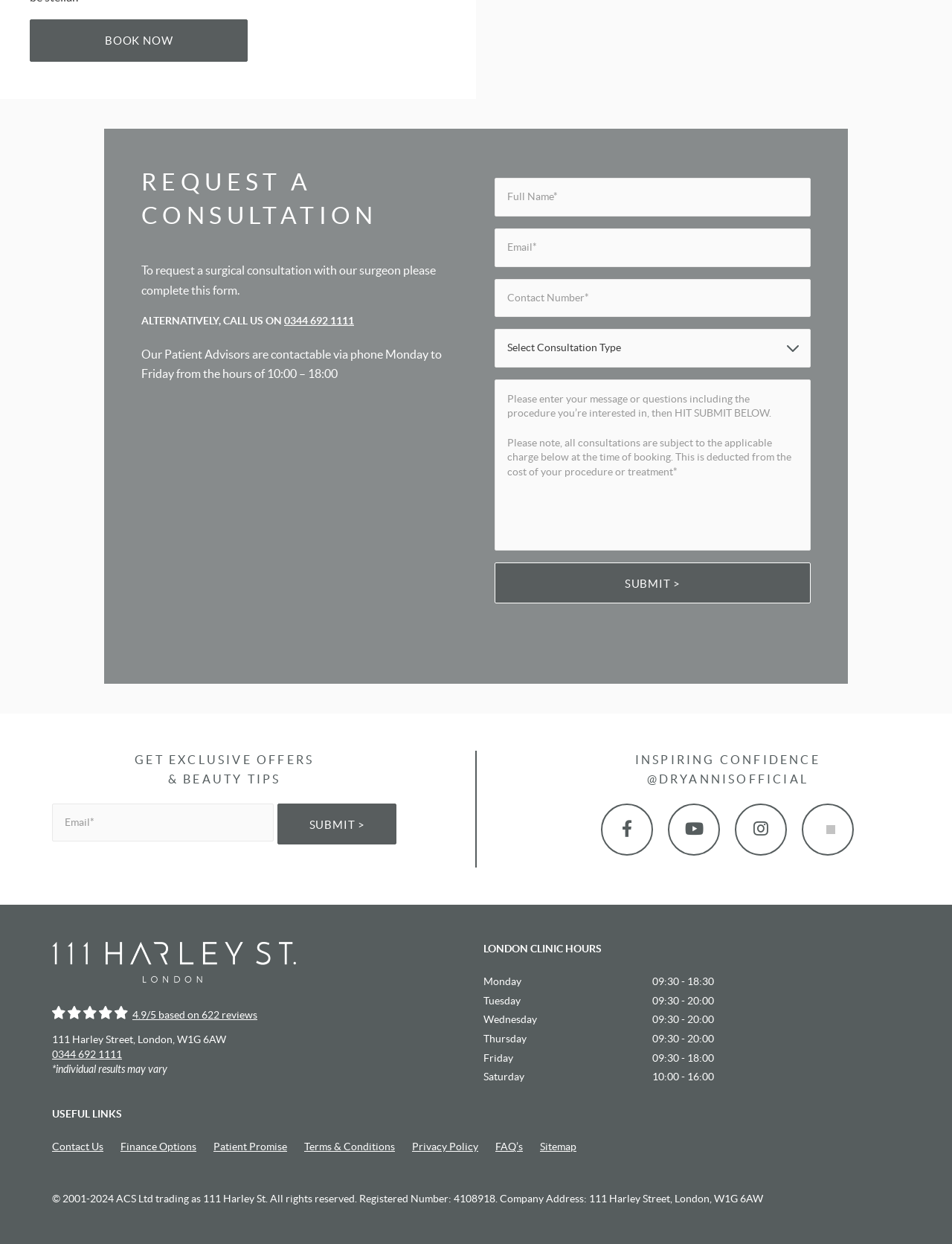Can you provide the bounding box coordinates for the element that should be clicked to implement the instruction: "Click the 'LOG IN' link"?

None